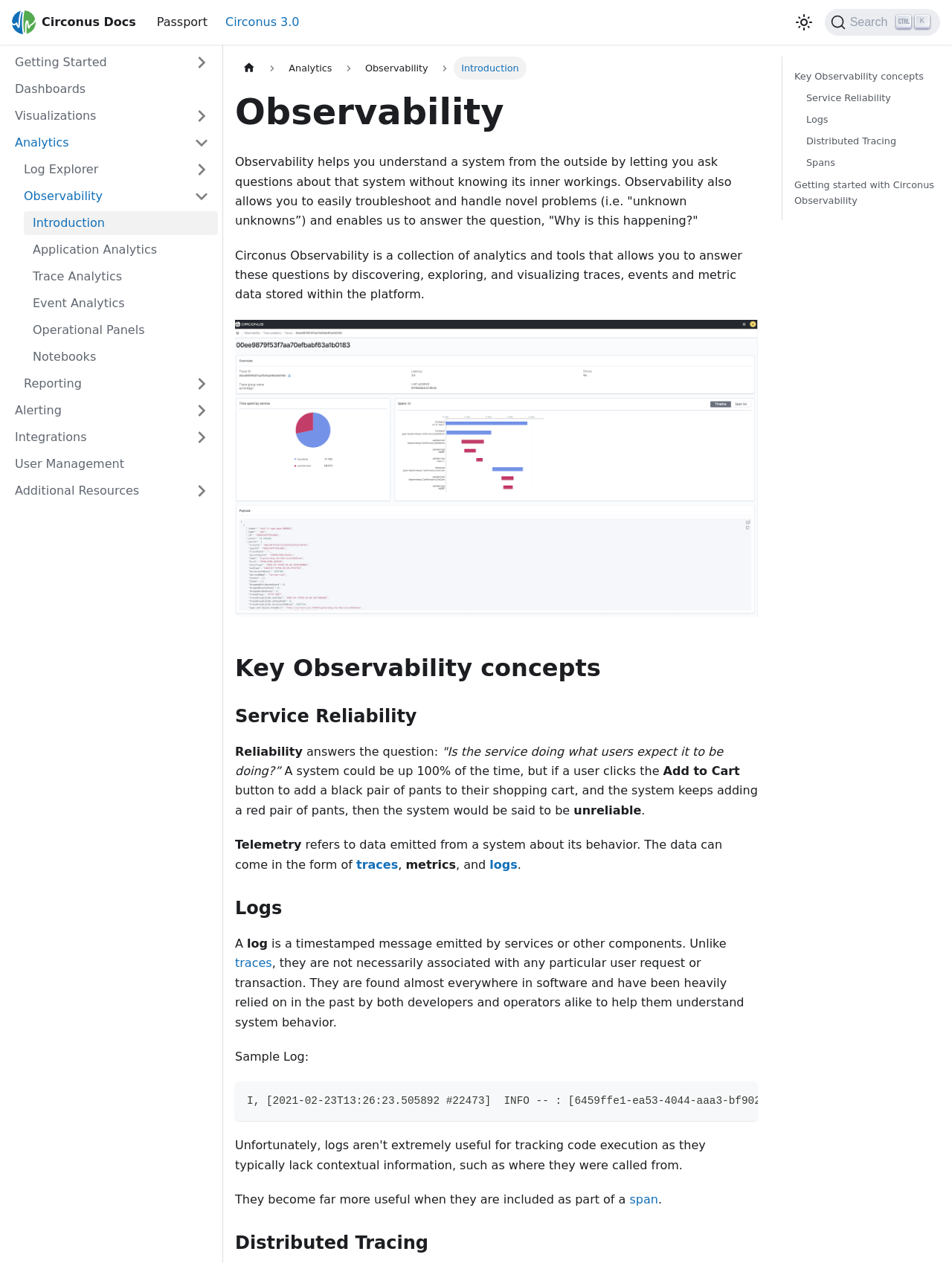Can you identify the bounding box coordinates of the clickable region needed to carry out this instruction: 'Click on the 'Home' link'? The coordinates should be four float numbers within the range of 0 to 1, stated as [left, top, right, bottom].

None